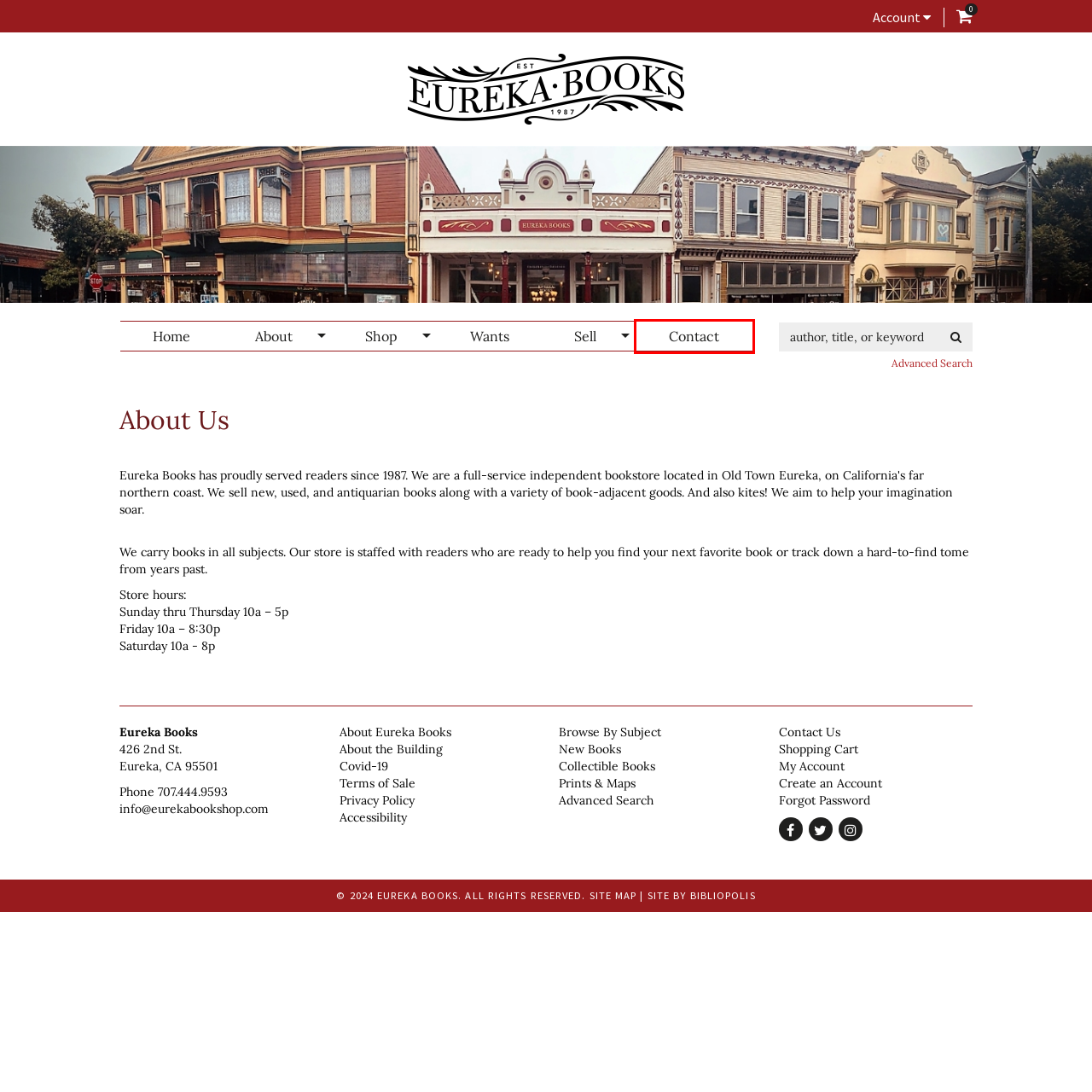You have a screenshot of a webpage with a red rectangle bounding box around an element. Identify the best matching webpage description for the new page that appears after clicking the element in the bounding box. The descriptions are:
A. Contact
B. Create an Account
C. Accessibility Statement
D. Add a Want
E. Advanced Search
F. Eureka Books
G. Browse Categories
H. Results for: All Items

A